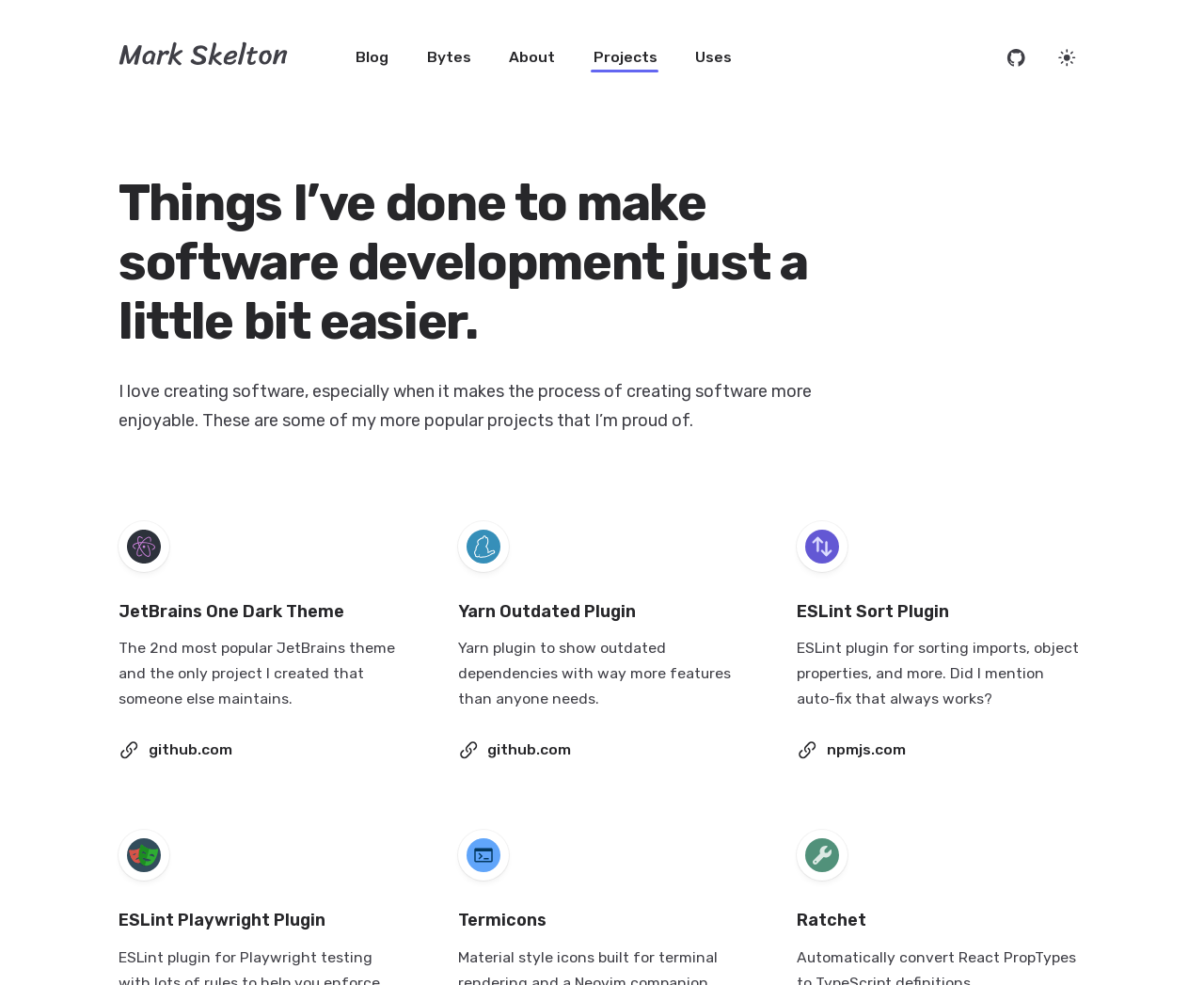Could you find the bounding box coordinates of the clickable area to complete this instruction: "view Bytes page"?

[0.34, 0.041, 0.405, 0.075]